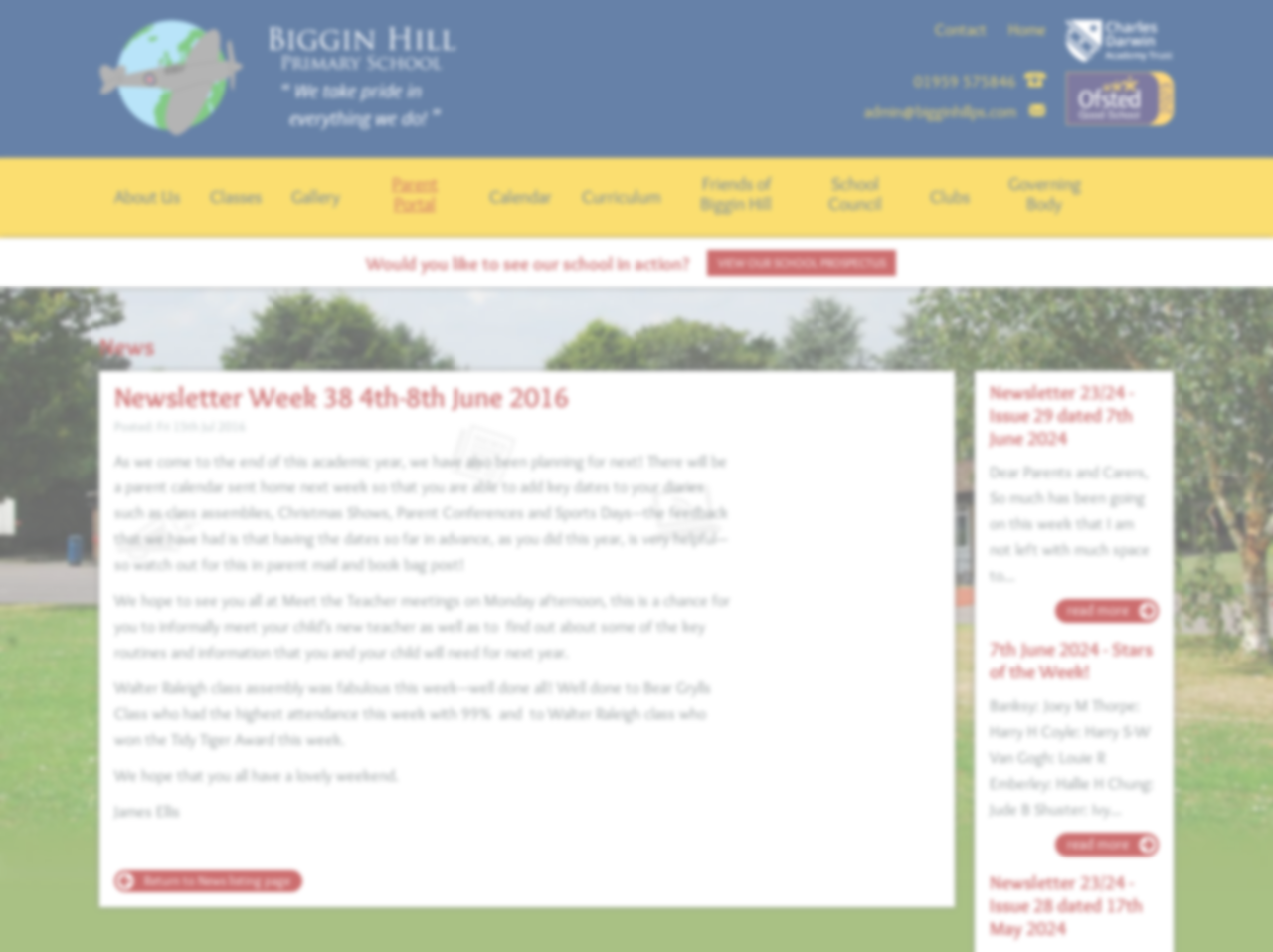Locate and provide the bounding box coordinates for the HTML element that matches this description: "Biggin Hill Primary School".

[0.078, 0.021, 0.365, 0.145]